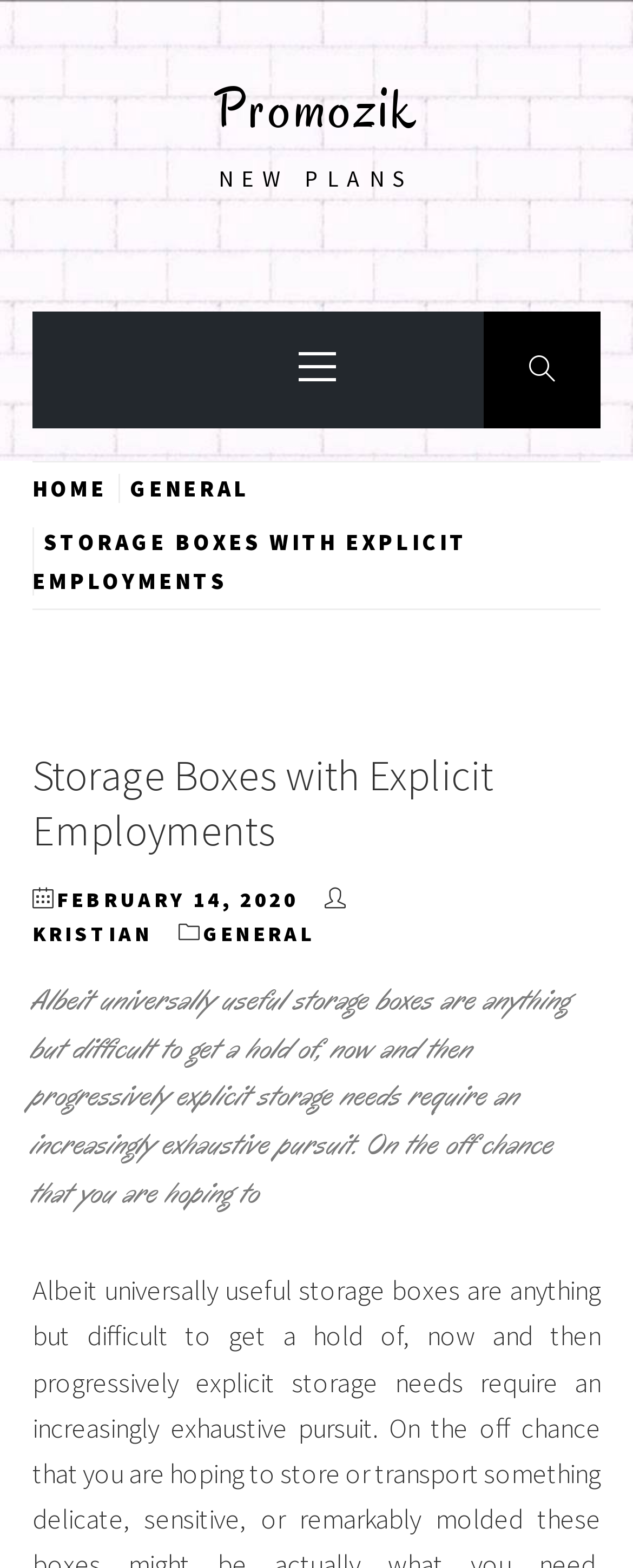What is the name of the website?
Observe the image and answer the question with a one-word or short phrase response.

Promozik